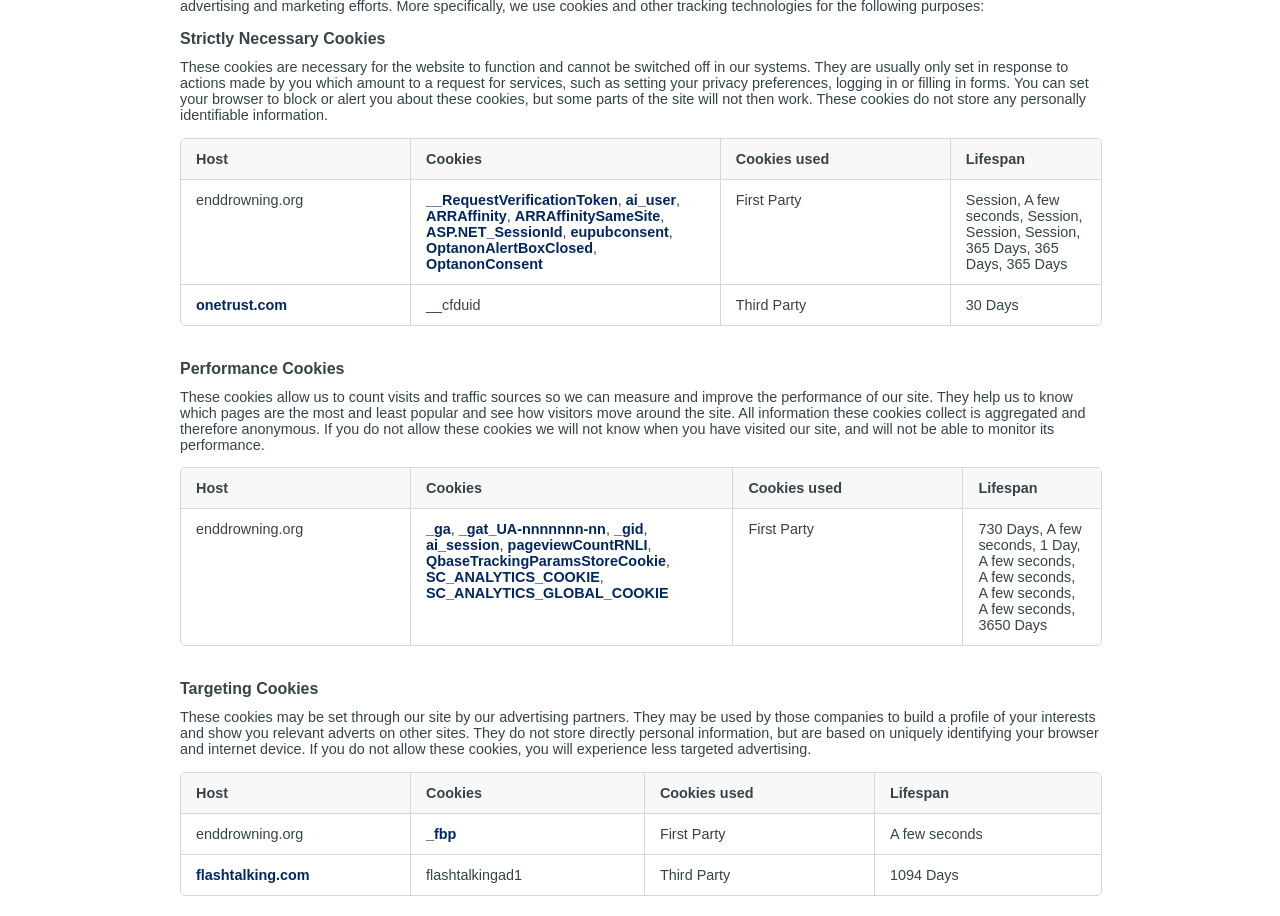Locate the bounding box coordinates of the clickable region to complete the following instruction: "view strictly necessary cookies."

[0.141, 0.15, 0.861, 0.355]